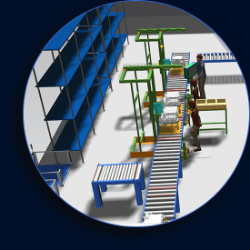Describe the scene in the image with detailed observations.

The image depicts a detailed simulation of an assembly line setup within a warehouse environment. It showcases a conveyor system highlighted in vibrant colors, with a series of workstations and shelving units arranged strategically. Two human figures are interacting with the assembly process, indicating a dynamic workflow. The layout demonstrates efficiency in material handling and worker coordination, reflecting the complexities involved in modern assembly processes. This visual serves as an essential tool for designing and optimizing operations, aligning with the overarching themes of process improvement and lean management in simulation modeling.